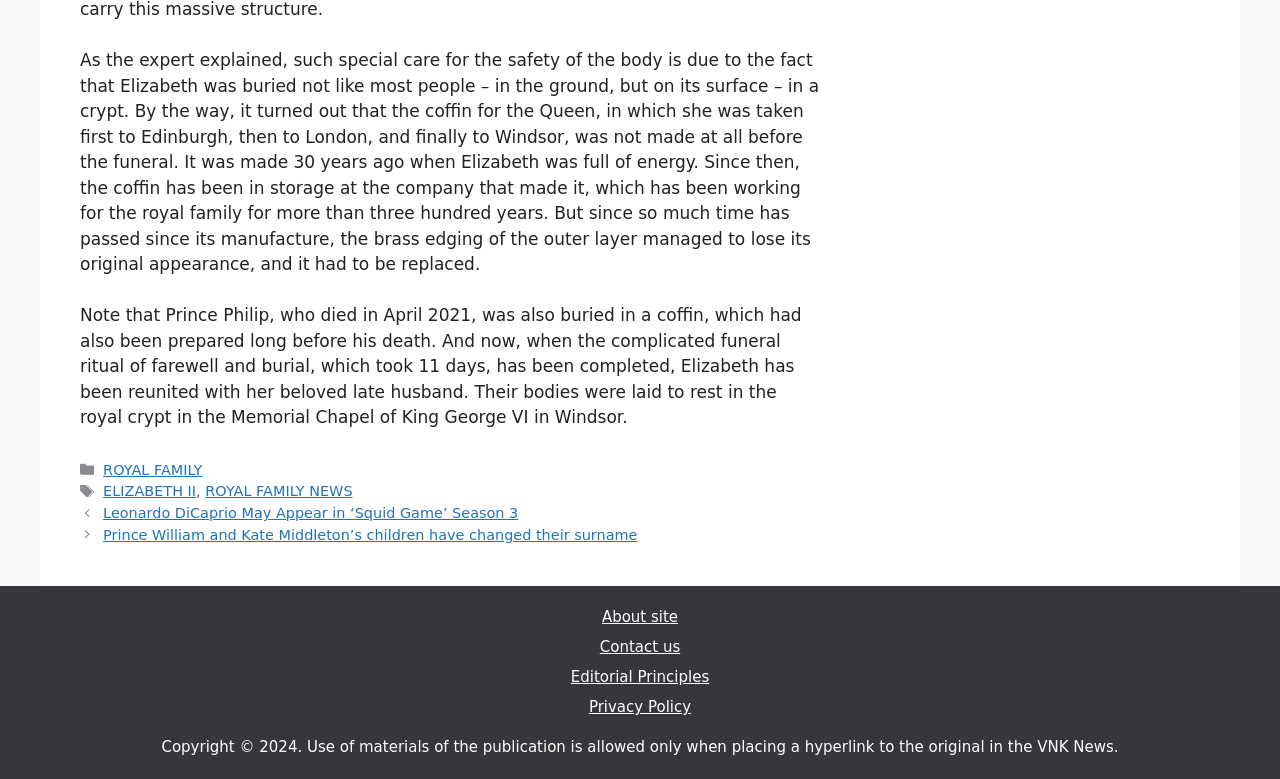Refer to the image and provide an in-depth answer to the question: 
Where are the bodies of Elizabeth and Prince Philip laid to rest?

The article states that Elizabeth has been reunited with her beloved late husband Prince Philip, and their bodies were laid to rest in the royal crypt in the Memorial Chapel of King George VI in Windsor.